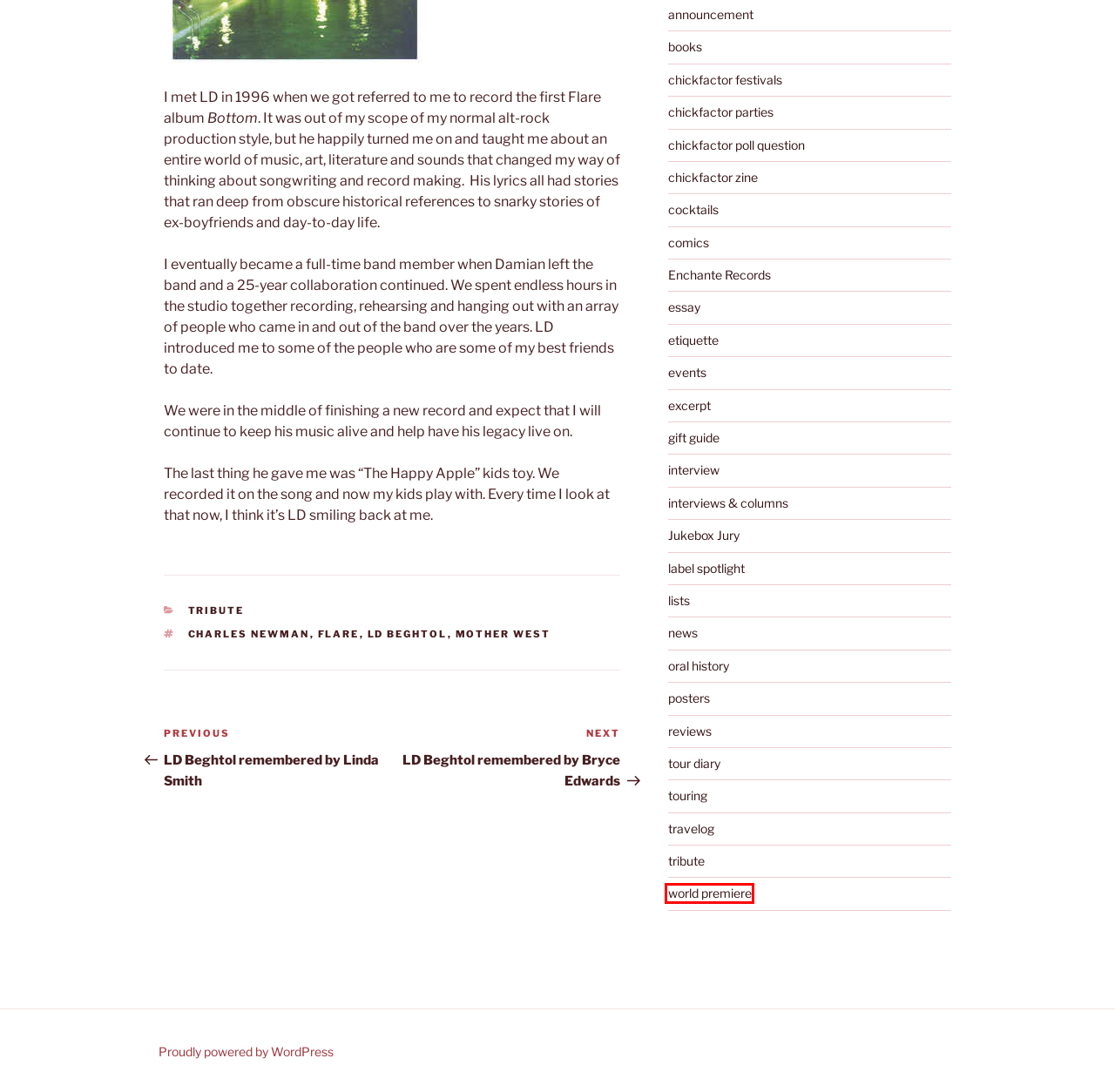Analyze the webpage screenshot with a red bounding box highlighting a UI element. Select the description that best matches the new webpage after clicking the highlighted element. Here are the options:
A. chickfactor zine – chickfactor zine
B. world premiere – chickfactor zine
C. cocktails – chickfactor zine
D. Flare – chickfactor zine
E. tribute – chickfactor zine
F. essay – chickfactor zine
G. Charles Newman – chickfactor zine
H. announcement – chickfactor zine

B